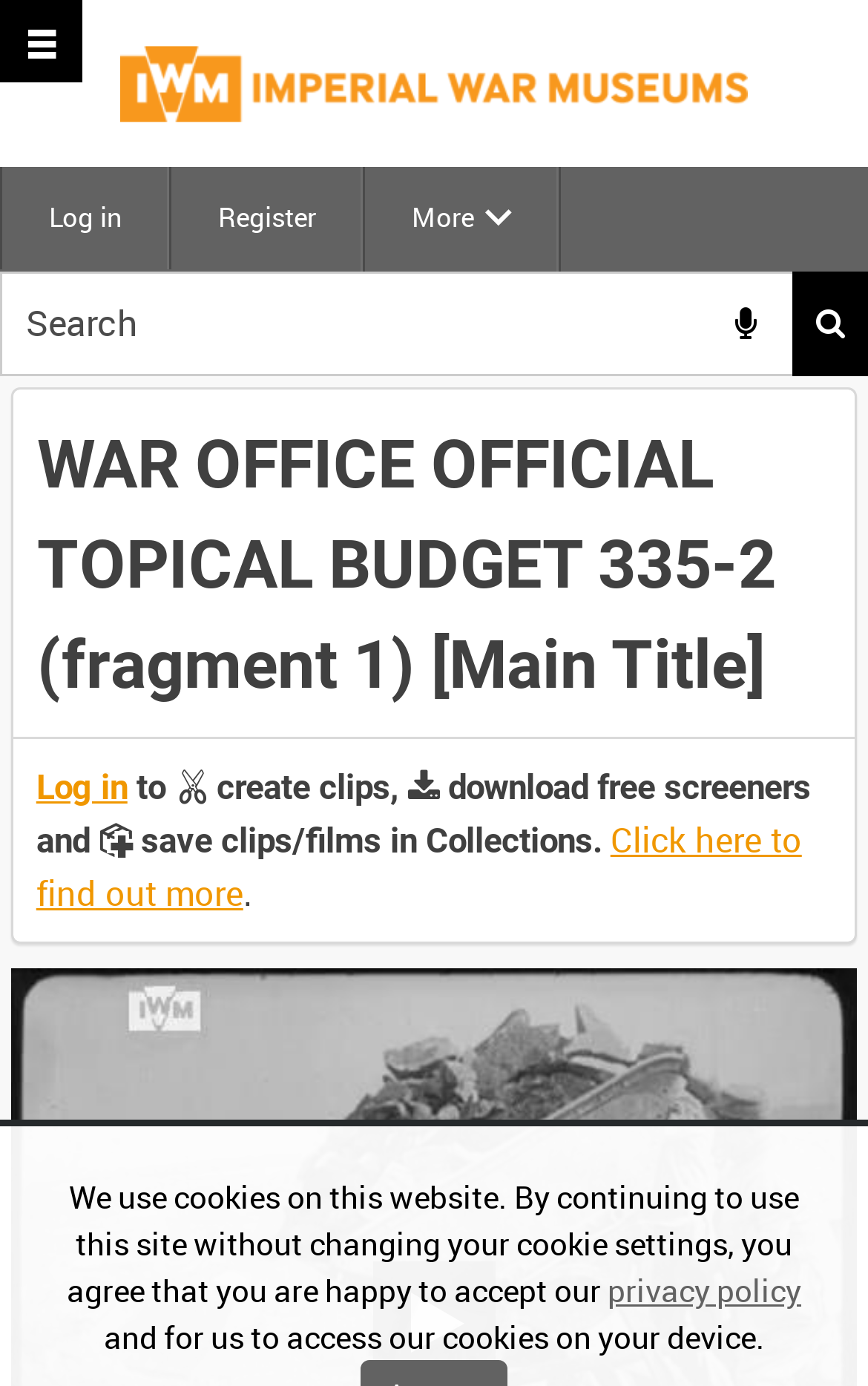Find the bounding box coordinates for the HTML element described as: "Register". The coordinates should consist of four float values between 0 and 1, i.e., [left, top, right, bottom].

[0.197, 0.12, 0.418, 0.194]